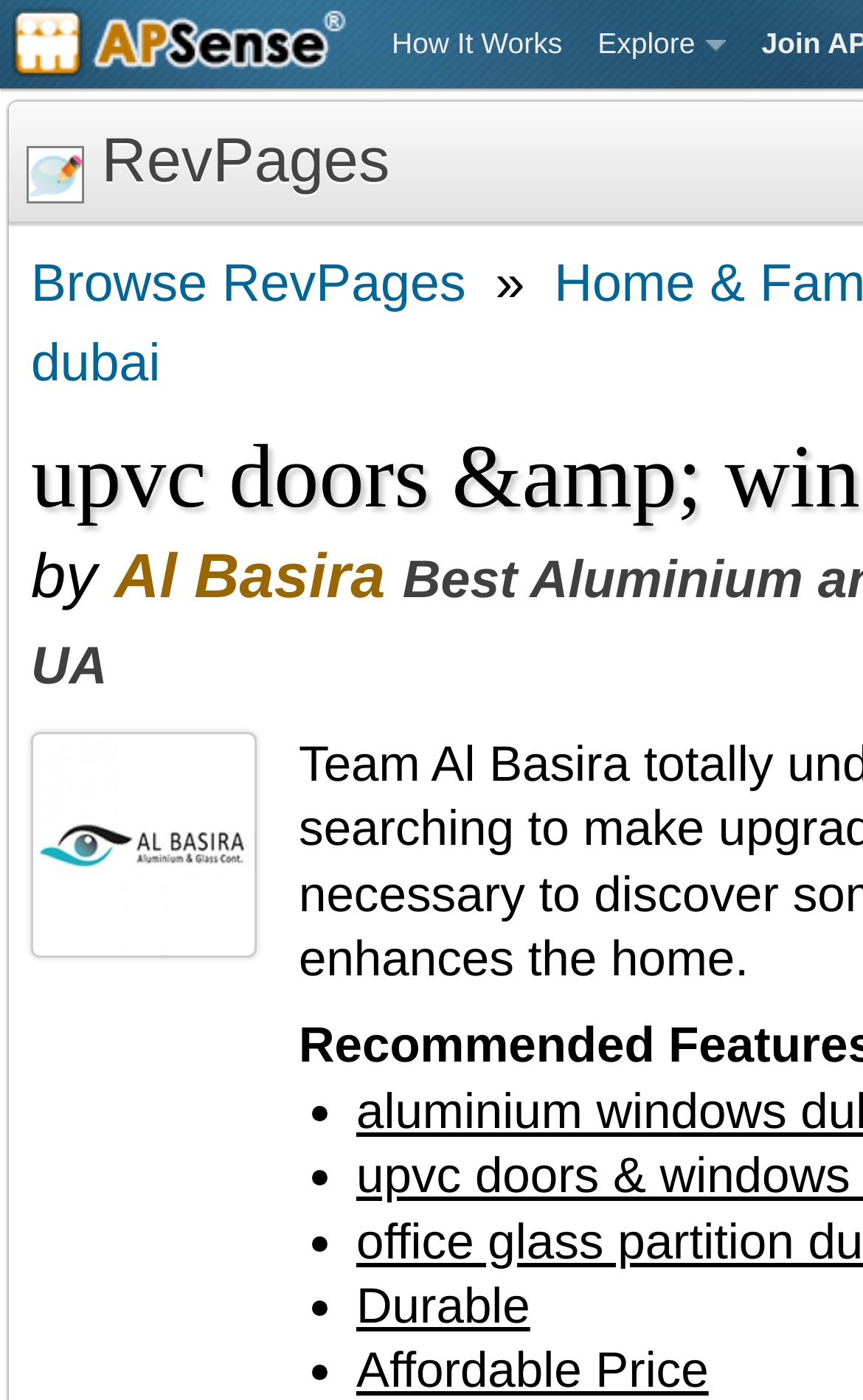How many list markers are there on the webpage?
Using the picture, provide a one-word or short phrase answer.

4